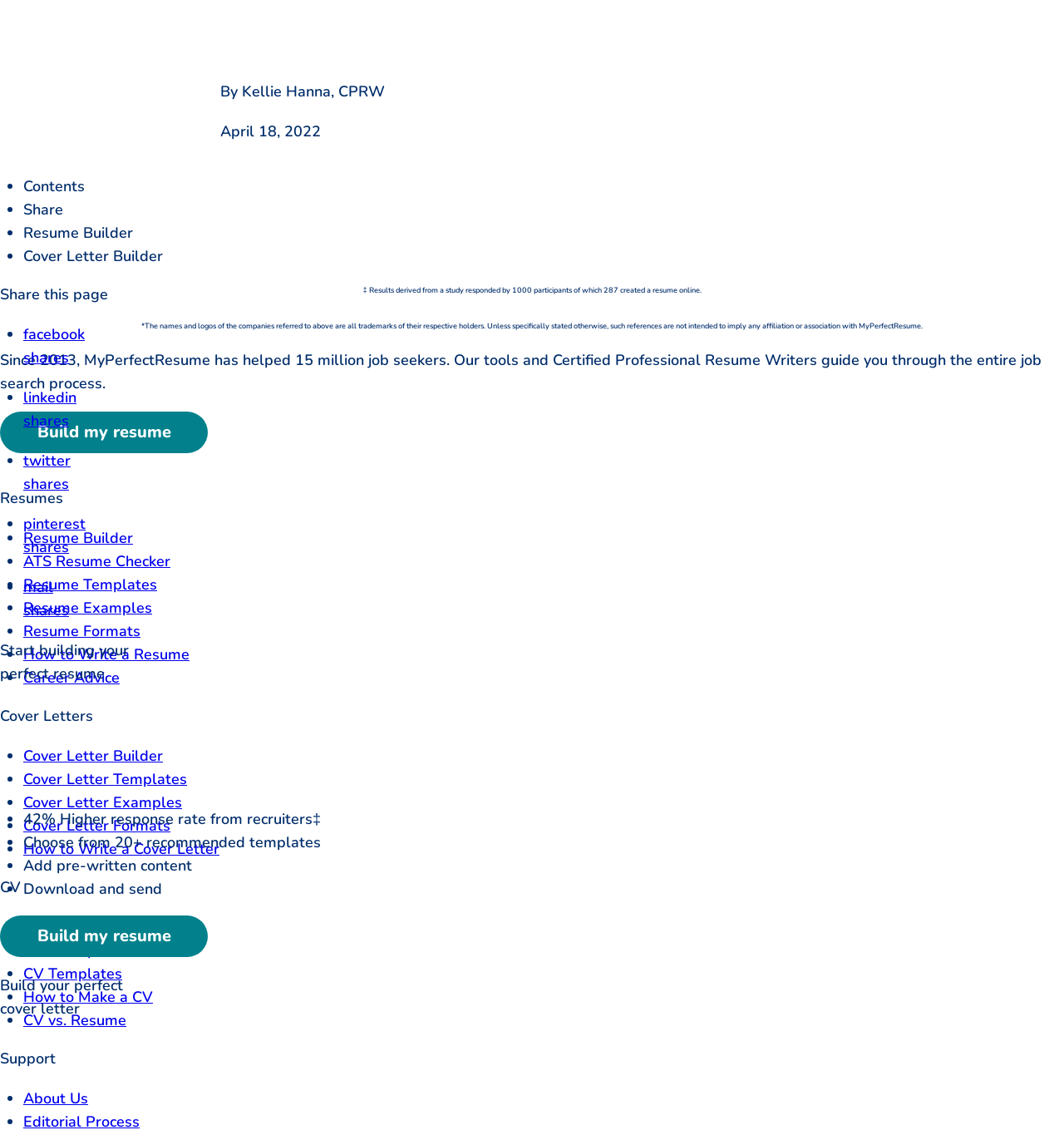Give a one-word or phrase response to the following question: Who is the author of this article?

Kellie Hanna